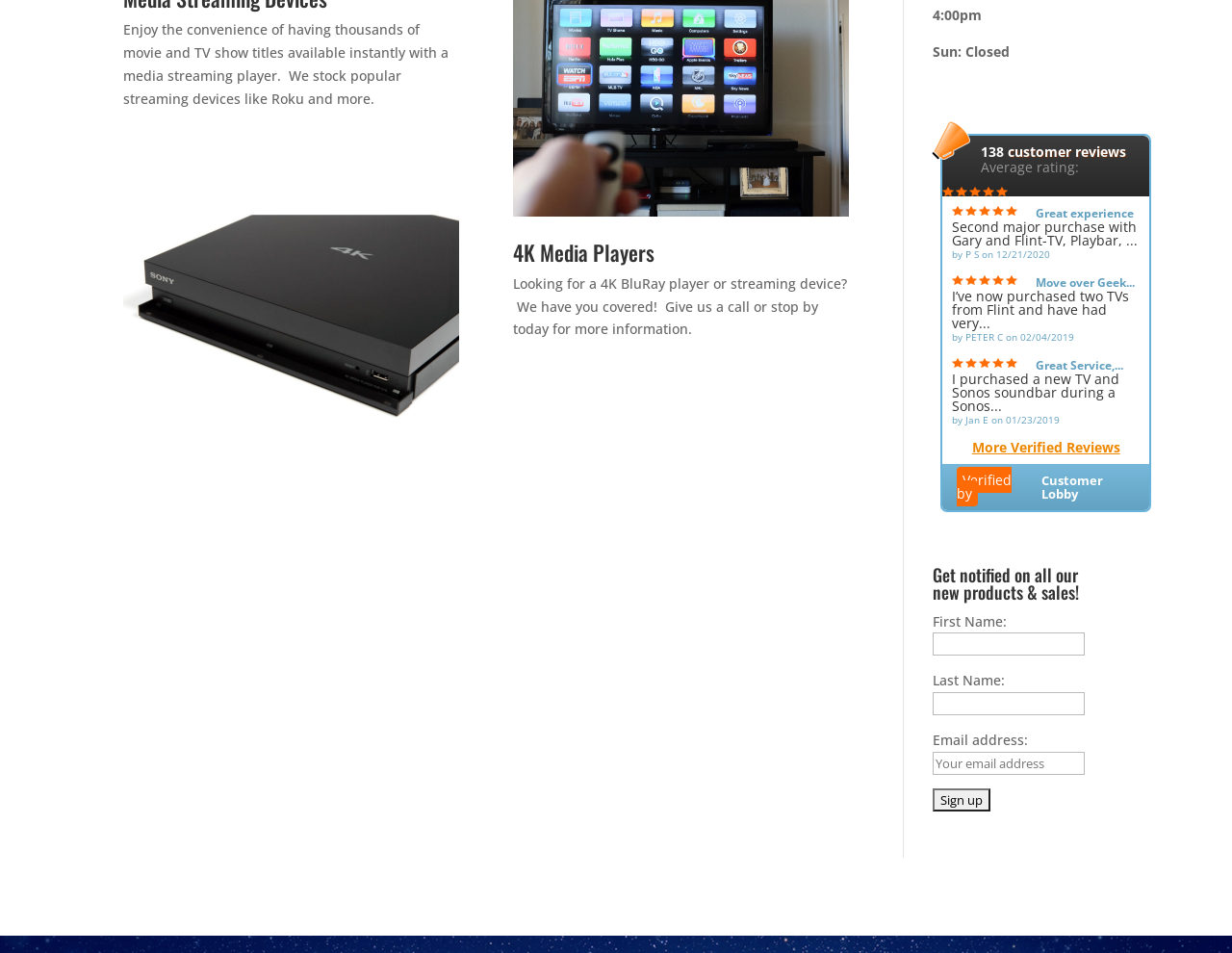Calculate the bounding box coordinates for the UI element based on the following description: "parent_node: Last Name: name="LNAME"". Ensure the coordinates are four float numbers between 0 and 1, i.e., [left, top, right, bottom].

[0.757, 0.727, 0.881, 0.751]